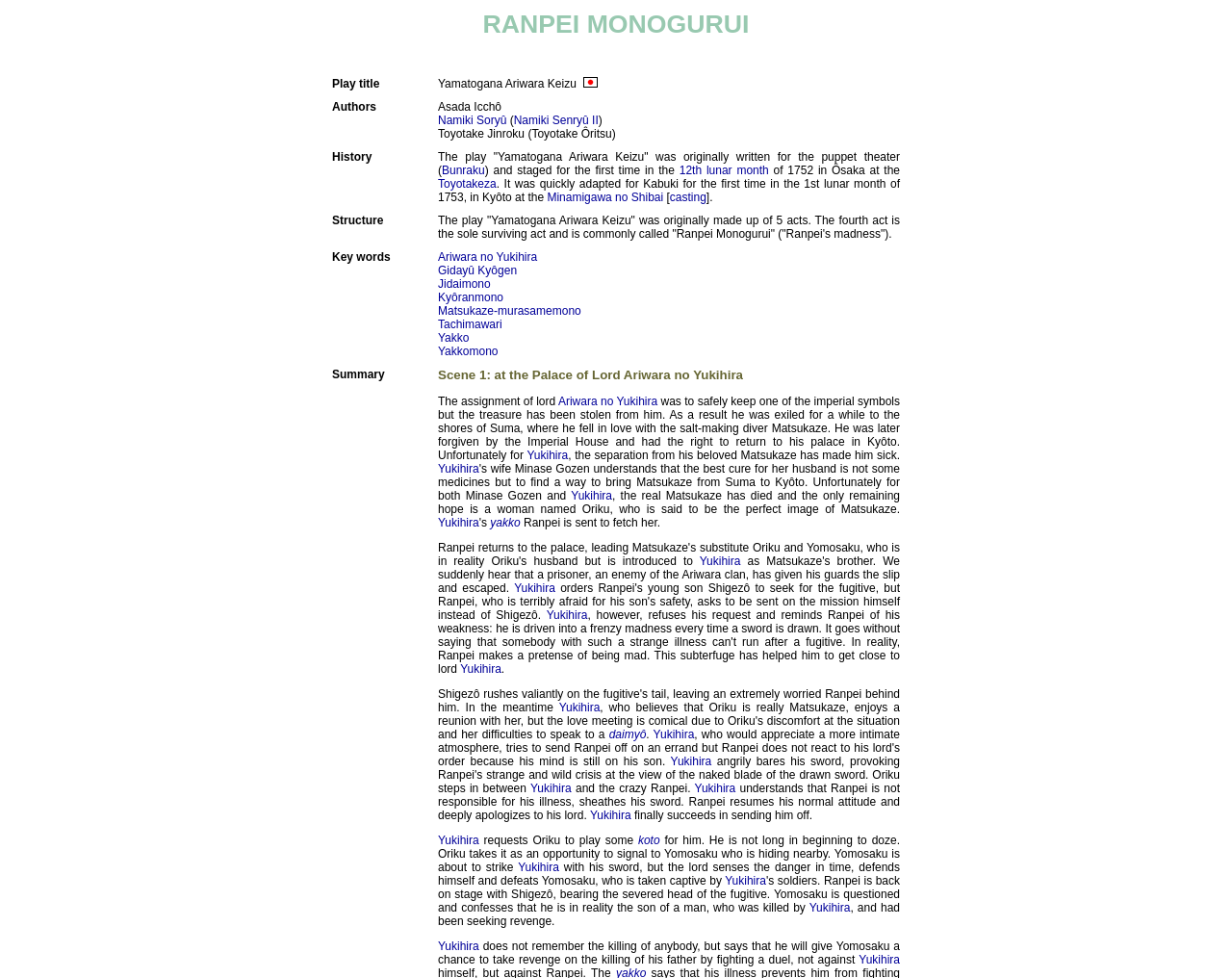Determine the bounding box for the HTML element described here: "Gidayû Kyôgen". The coordinates should be given as [left, top, right, bottom] with each number being a float between 0 and 1.

[0.355, 0.27, 0.42, 0.283]